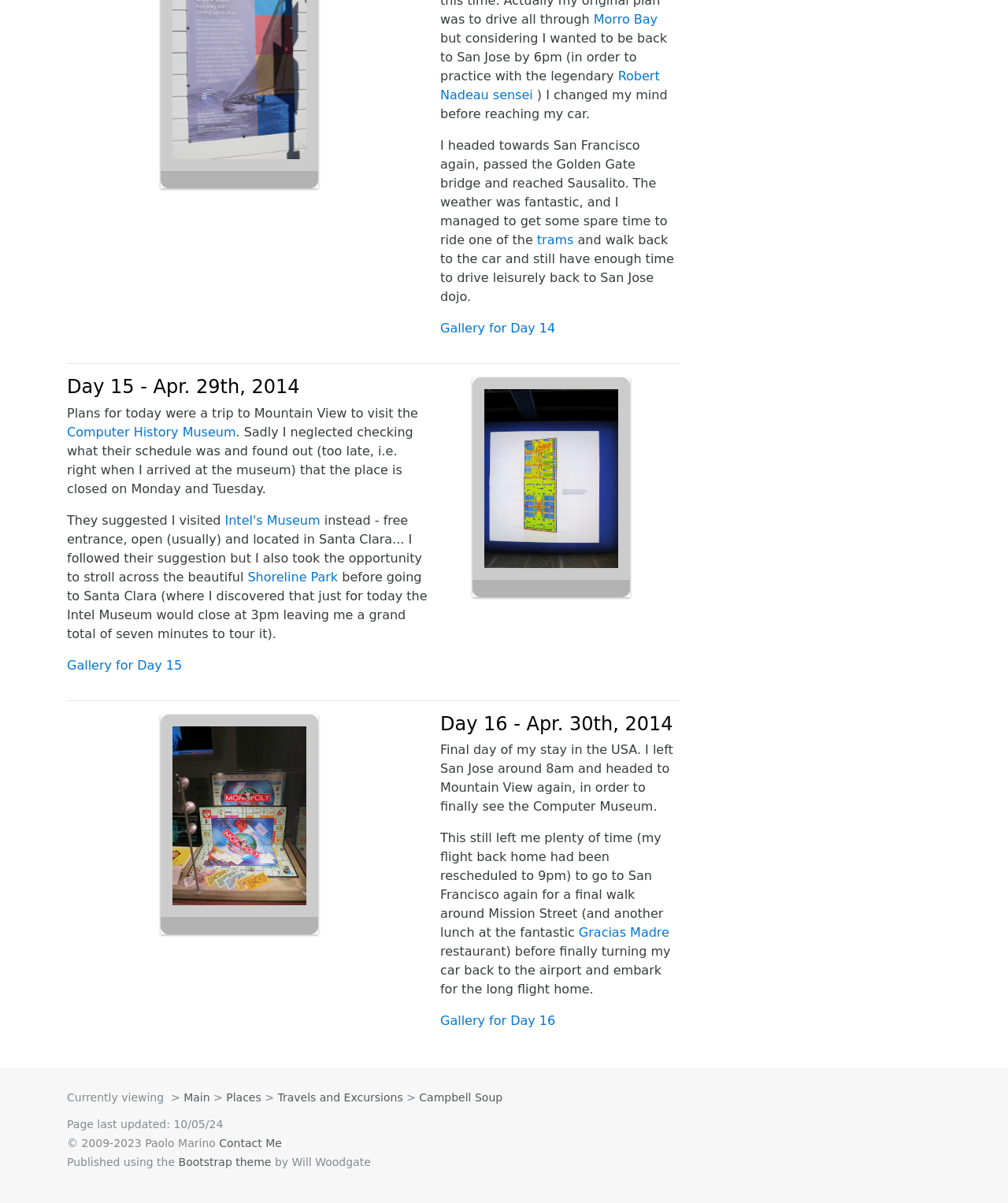Provide your answer in a single word or phrase: 
What is the theme used to publish this webpage?

Bootstrap theme